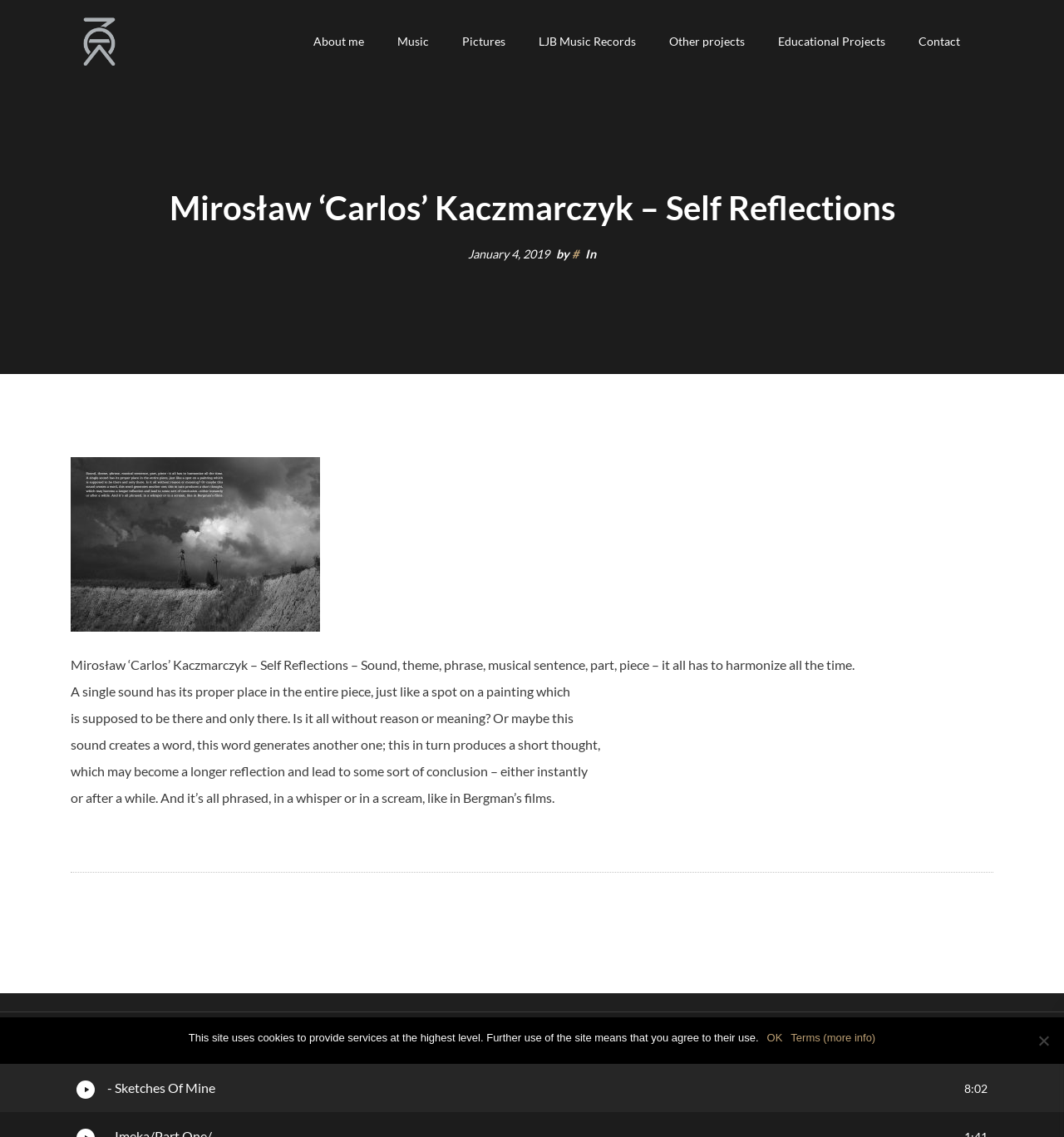Please specify the bounding box coordinates of the clickable region necessary for completing the following instruction: "Read the self reflection". The coordinates must consist of four float numbers between 0 and 1, i.e., [left, top, right, bottom].

[0.066, 0.47, 0.301, 0.484]